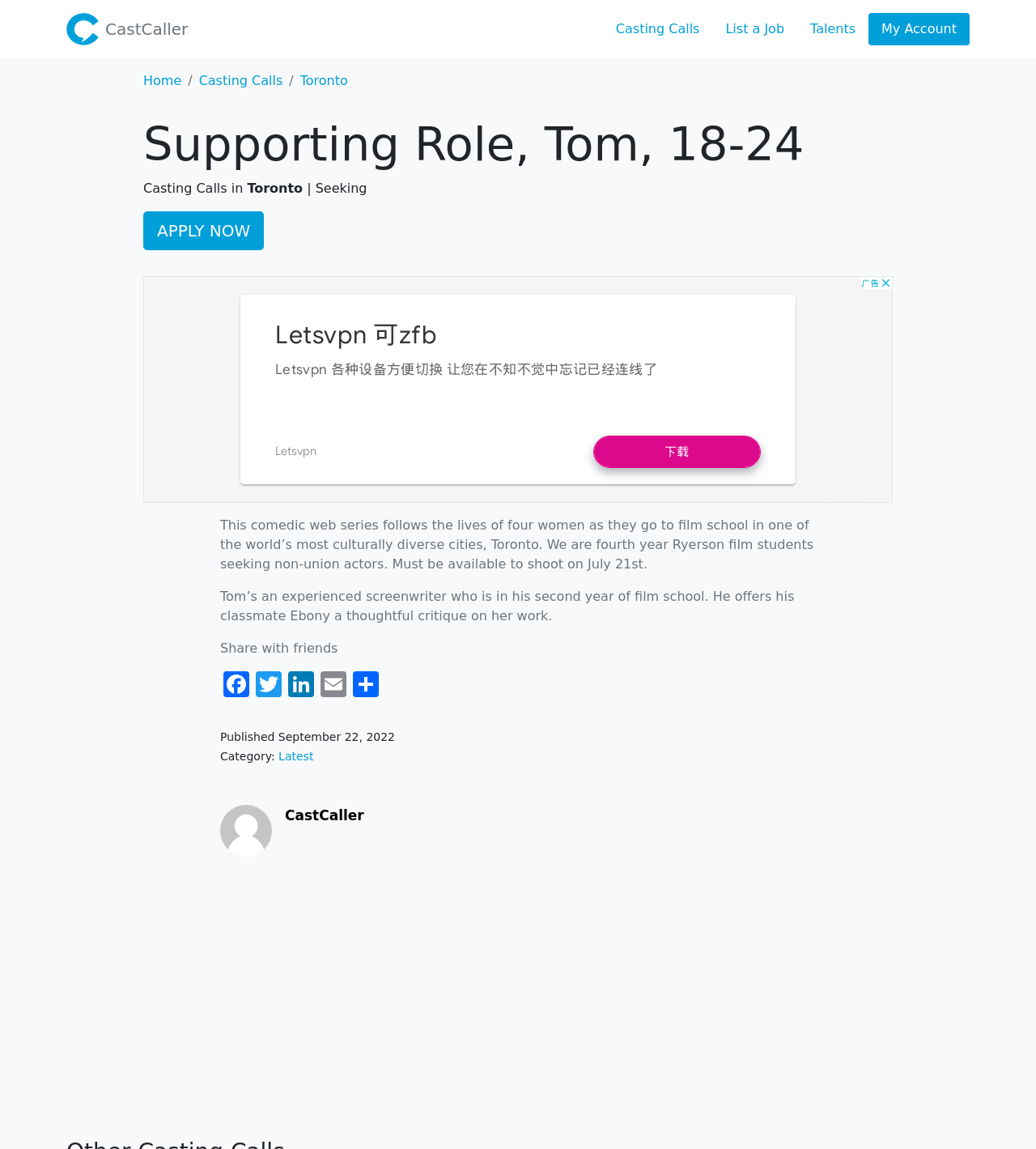When is the shooting date for the web series?
Using the image as a reference, deliver a detailed and thorough answer to the question.

The webpage mentions that the filmmakers are seeking non-union actors who must be available to shoot on July 21st, indicating that this is the scheduled shooting date for the web series.